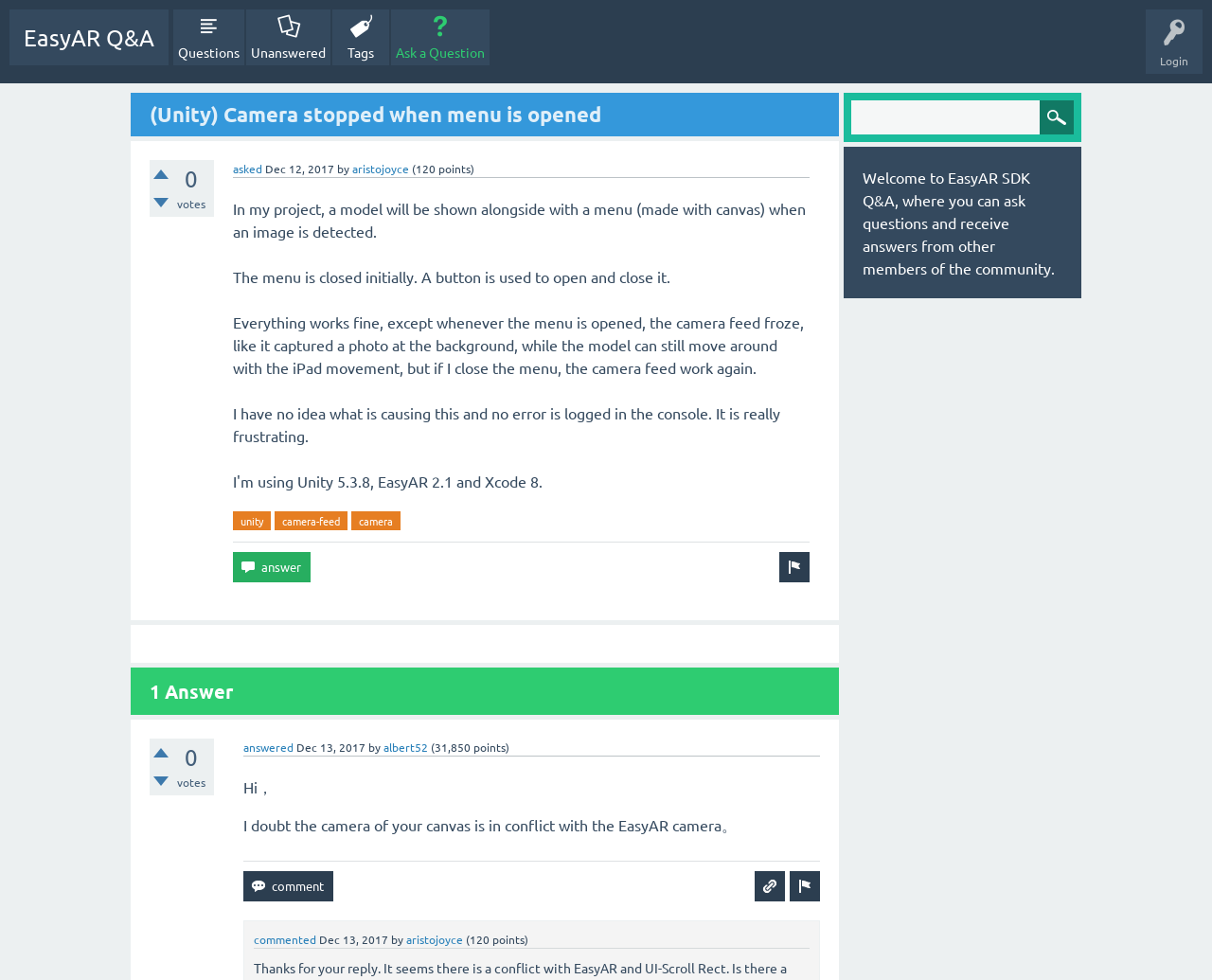Please determine the main heading text of this webpage.

(Unity) Camera stopped when menu is opened